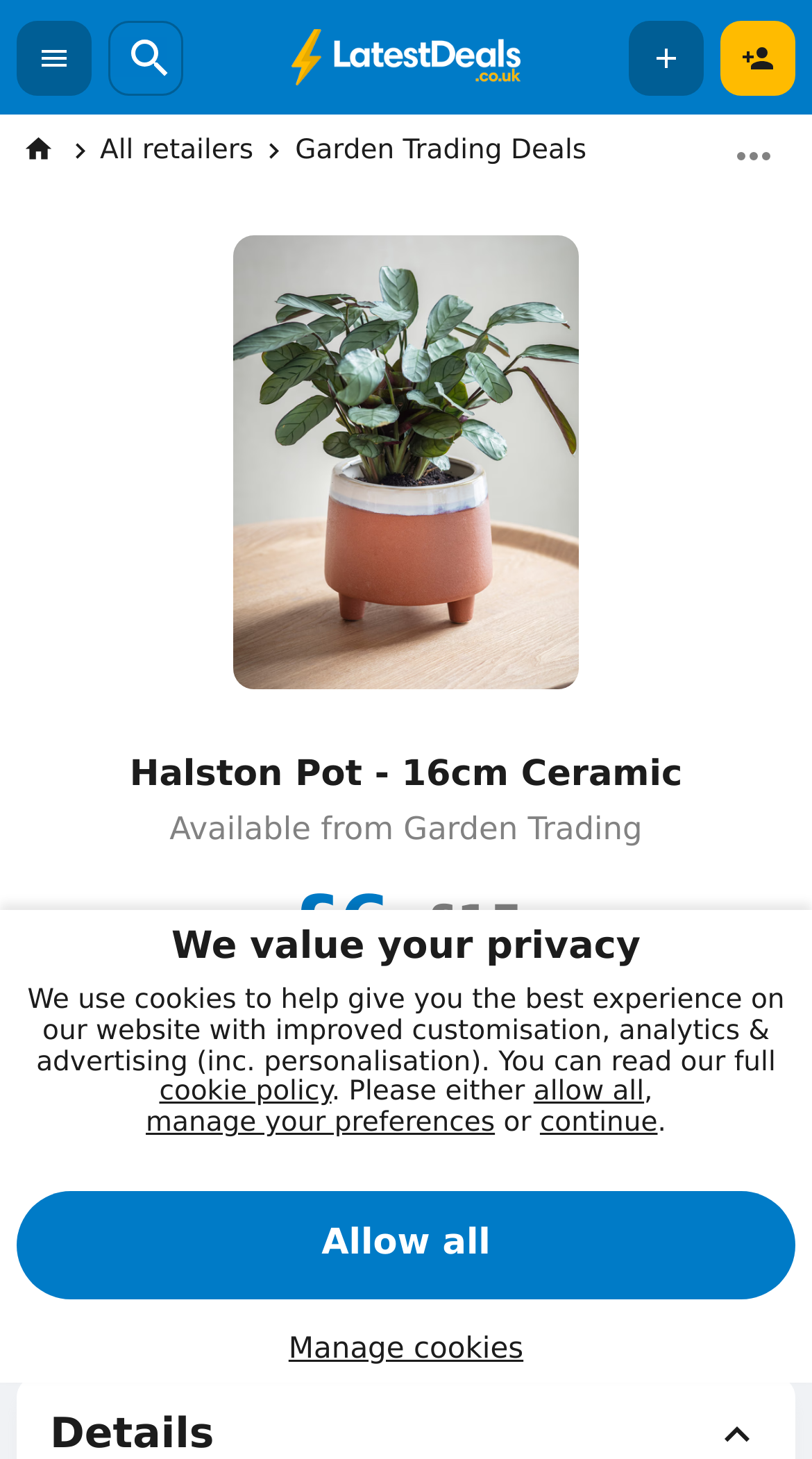Offer a meticulous description of the webpage's structure and content.

This webpage is about a product, specifically a Halston Pot - 16cm Ceramic, priced at £6, available from Garden Trading. At the top left corner, there is a menu button and a search box. On the top right corner, there are buttons for sharing and logging in or joining. Below these buttons, there is a navigation menu with links to Home, All retailers, and Garden Trading Deals.

The main content of the page is about the product, with a large image of the pot in the center. Above the image, there is a heading with the product name, and below it, there is a description stating that it is available from Garden Trading, with a price of £6. There is also a button to get the deal.

On the right side of the product image, there is a section with information about the deal, including the original price of £15 and a button to get the deal. Below this section, there is a comment from a user, Ellebee1, who shared the deal a year ago.

Under the product information, there are buttons to like, dislike, and comment on the deal. There is also a link to share the deal. At the bottom of the page, there is a section about cookies and privacy, with links to the cookie policy and buttons to manage preferences or continue.

Finally, at the very bottom of the page, there is a button to scroll back to the top. Throughout the page, there are several images, including icons for the menu, search, and sharing buttons, as well as images for the product and user profiles.